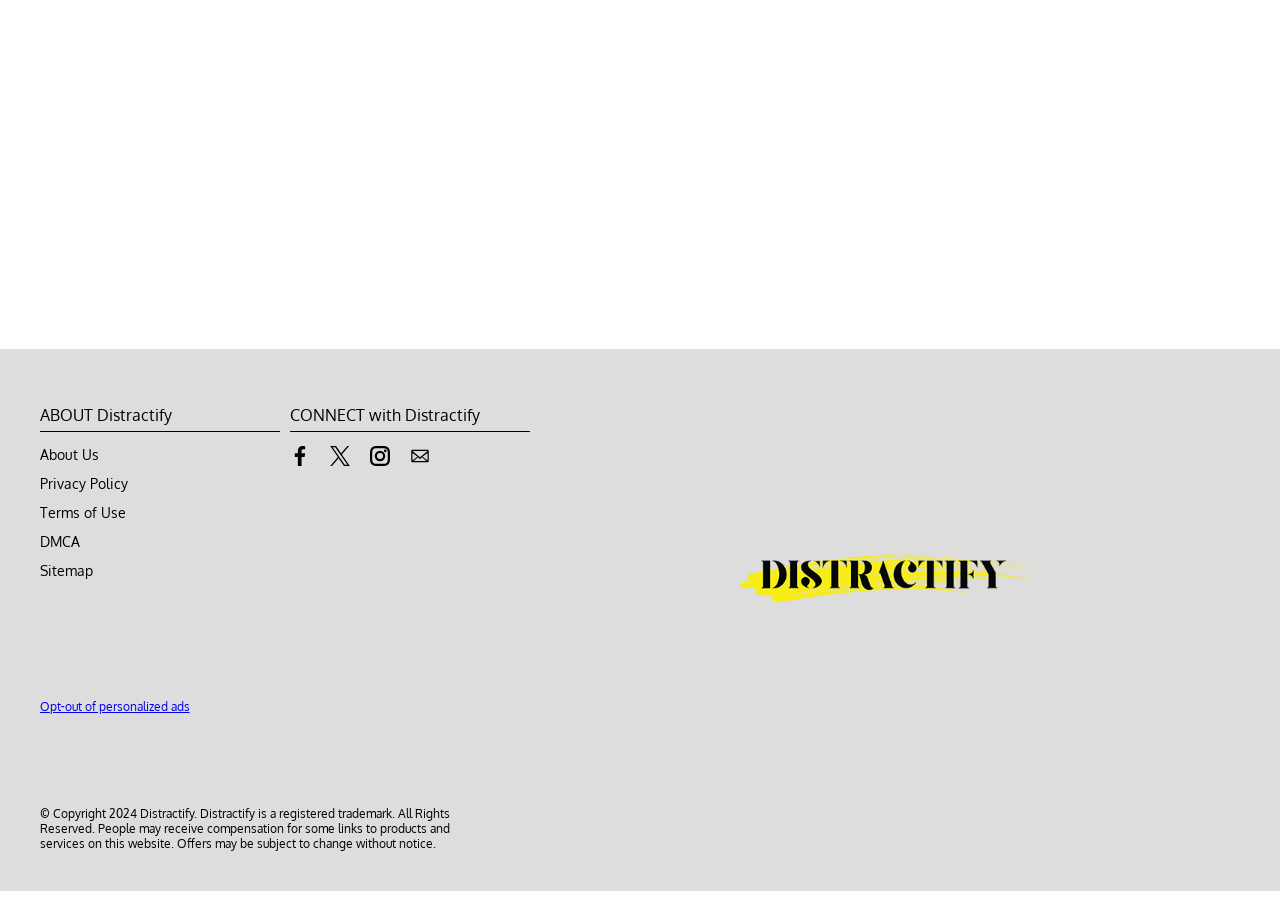Determine the coordinates of the bounding box for the clickable area needed to execute this instruction: "Contact us by Email".

[0.32, 0.494, 0.336, 0.517]